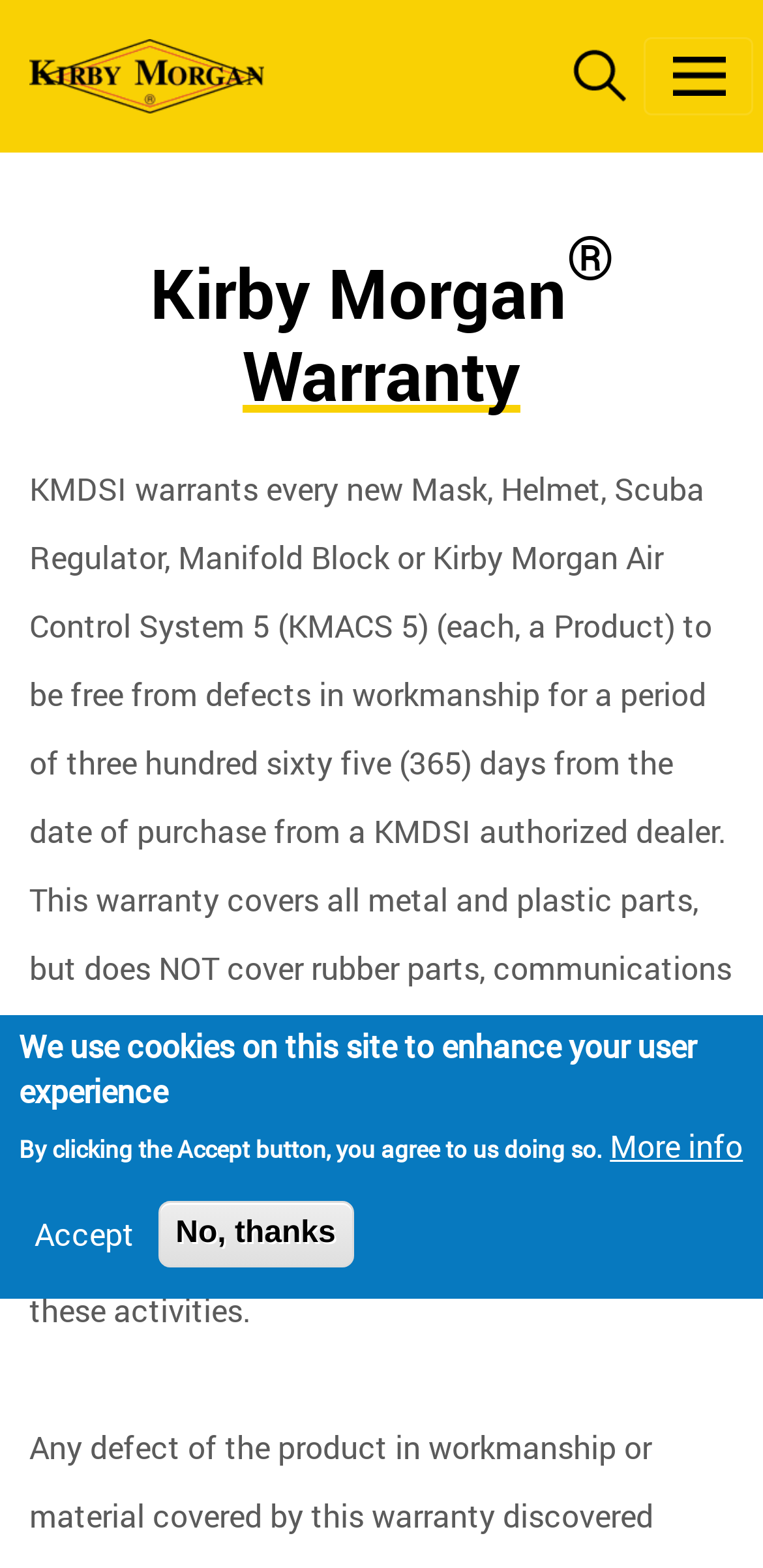Please specify the bounding box coordinates of the element that should be clicked to execute the given instruction: 'Find a dealer'. Ensure the coordinates are four float numbers between 0 and 1, expressed as [left, top, right, bottom].

[0.051, 0.272, 0.949, 0.322]